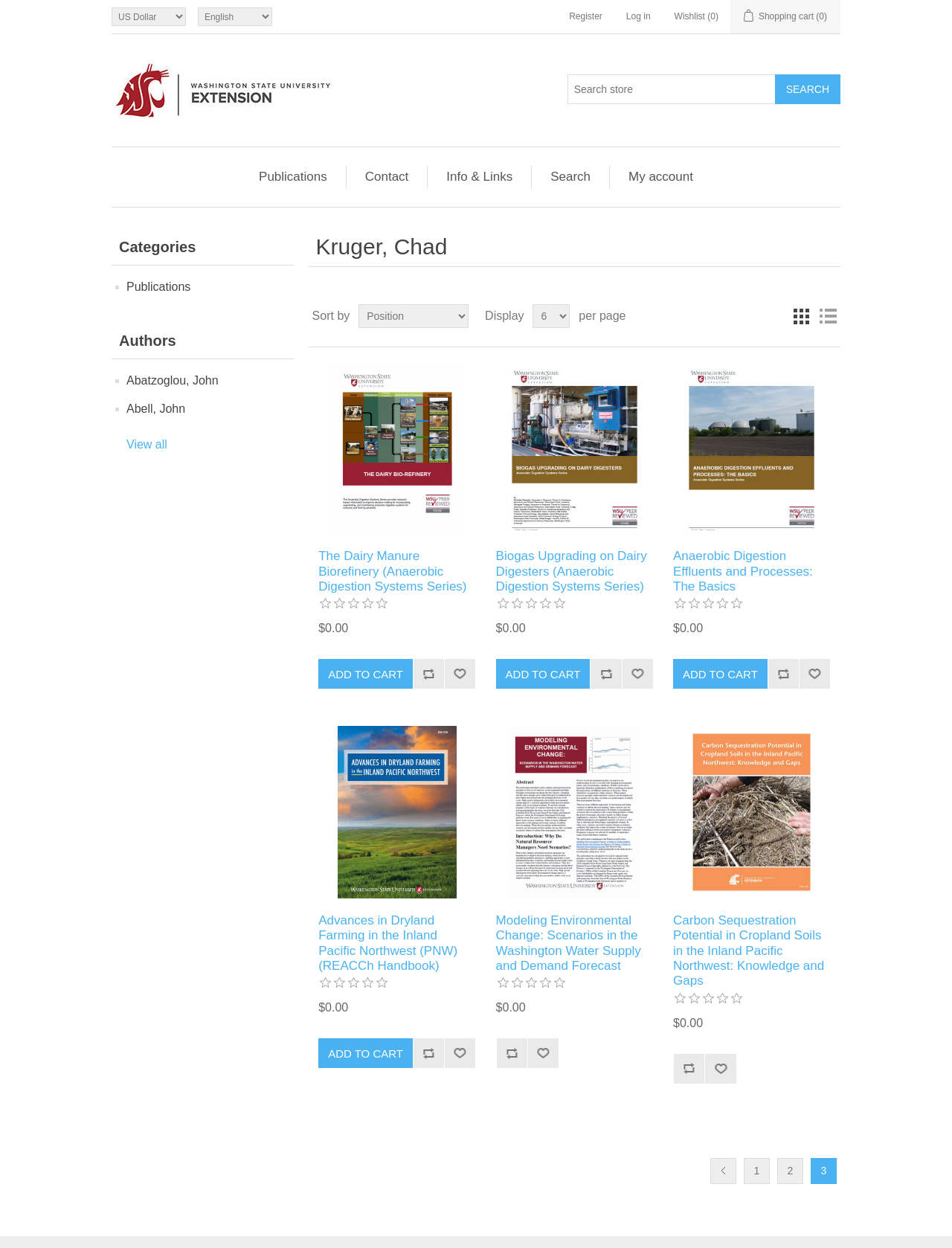Offer an in-depth caption of the entire webpage.

This webpage is a publication catalog for WSU Extension Publications by Chad Kruger. At the top, there are several links for registration, login, wishlist, and shopping cart. Below these links, there is a currency selector and a language selector. 

On the left side, there is a layout table with a link to "Extension Publications" accompanied by an image. Below this, there is a search box with a search button. 

The main content of the page is divided into sections. The first section has links to "Publications", "Contact", "Info & Links", "Search", and "My account". 

Below this, there are categories and authors listed. The categories section has a link to "View all". The authors section lists several authors, including "Abatzoglou, John" and "Abell, John". 

The main publication list is displayed in a grid format. Each publication has an image, a title, a price of $0.00, and buttons to add to cart, compare list, and wishlist. There are also links to view more details about each publication. The publications are sorted by a default order, but users can change the sort order using a dropdown menu. Users can also choose to display a certain number of products per page. 

There are a total of 5 publications listed on this page, each with its own details and buttons. The publications are "The Dairy Manure Biorefinery (Anaerobic Digestion Systems Series)", "Biogas Upgrading on Dairy Digesters (Anaerobic Digestion Systems Series)", "Anaerobic Digestion Effluents and Processes: The Basics", "Advances in Dryland Farming in the Inland Pacific Northwest (PNW) (REACCh Handbook)", and "Modeling Environmental Change: Scenarios in the Washington Water Supply and Demand Forecast".